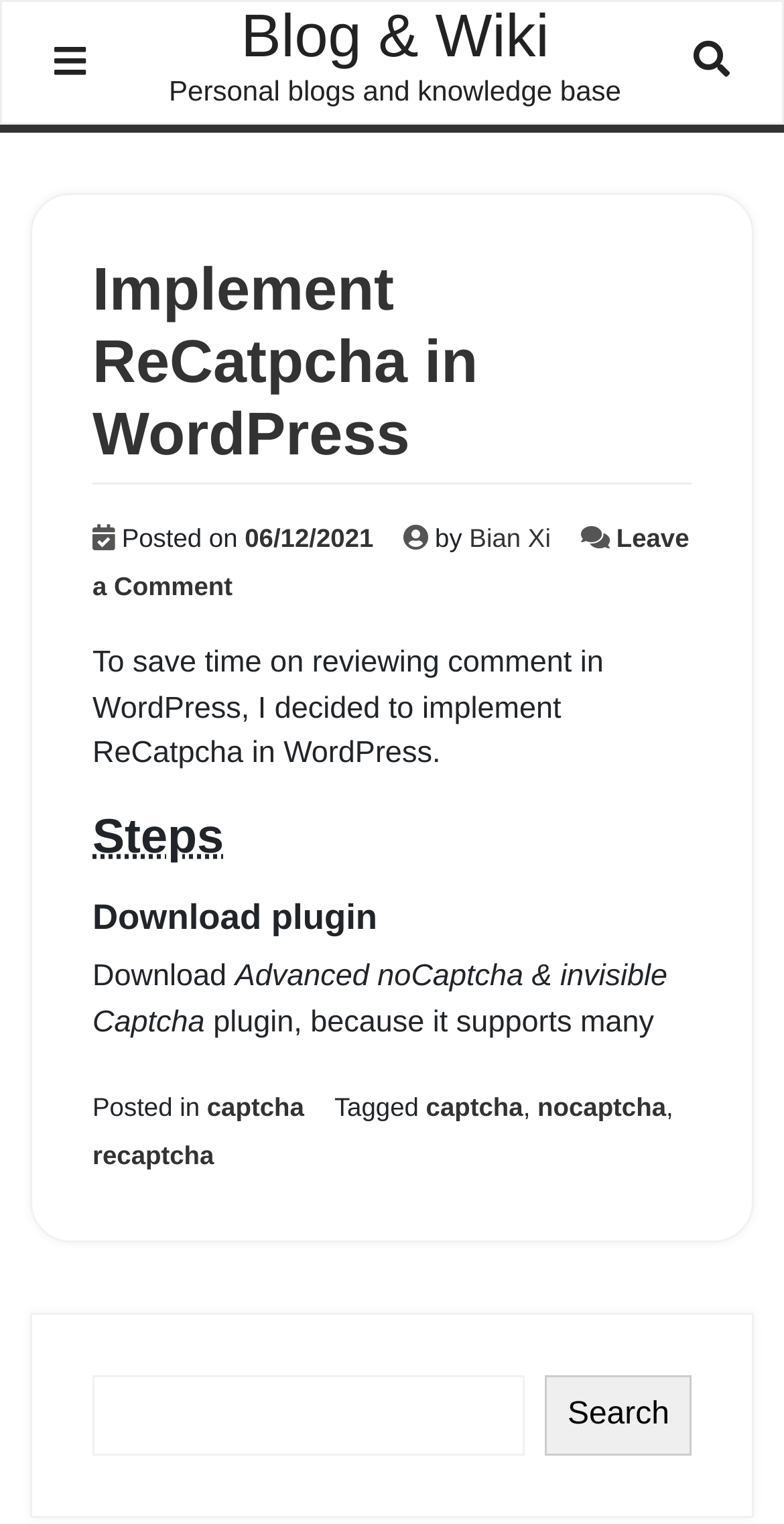What are the two fields in the plugin settings?
Could you give a comprehensive explanation in response to this question?

The two fields in the plugin settings can be found in the list marker elements with the text '•' and the static text elements with the text 'Site Key' and 'Secret Key' which are located inside the article element.